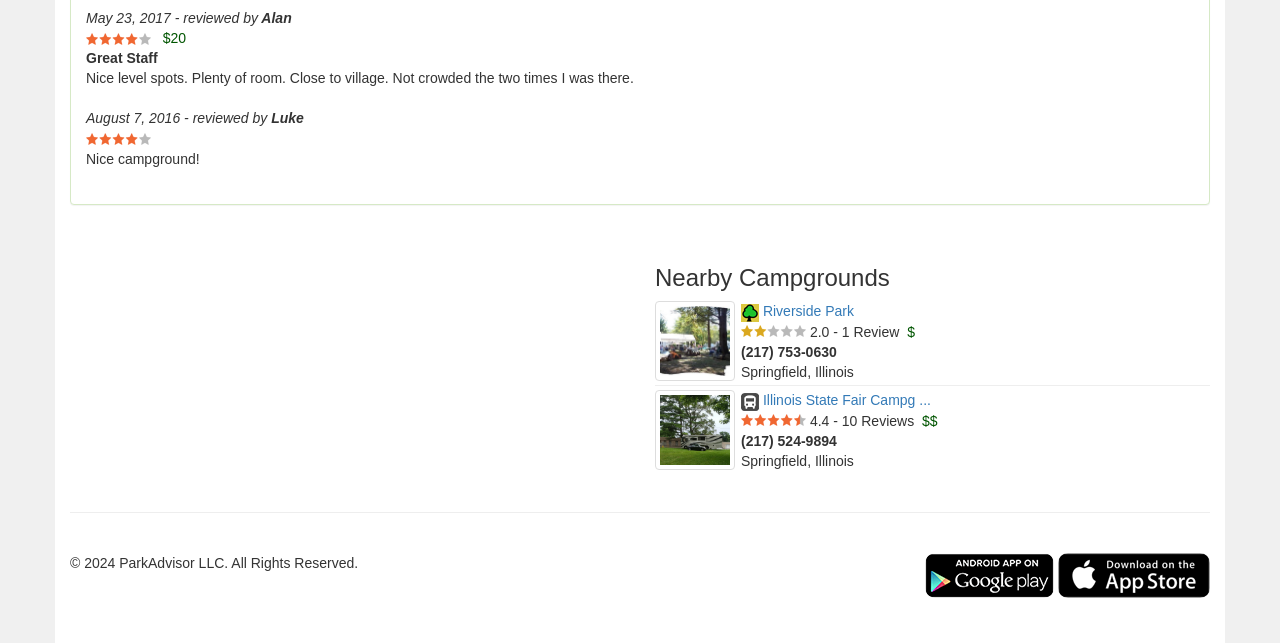How many reviews does Illinois State Fair Campground have?
Please give a well-detailed answer to the question.

I found the link to Illinois State Fair Campground, which has a StaticText element with the text '4.4 - 10 Reviews', indicating the number of reviews it has.